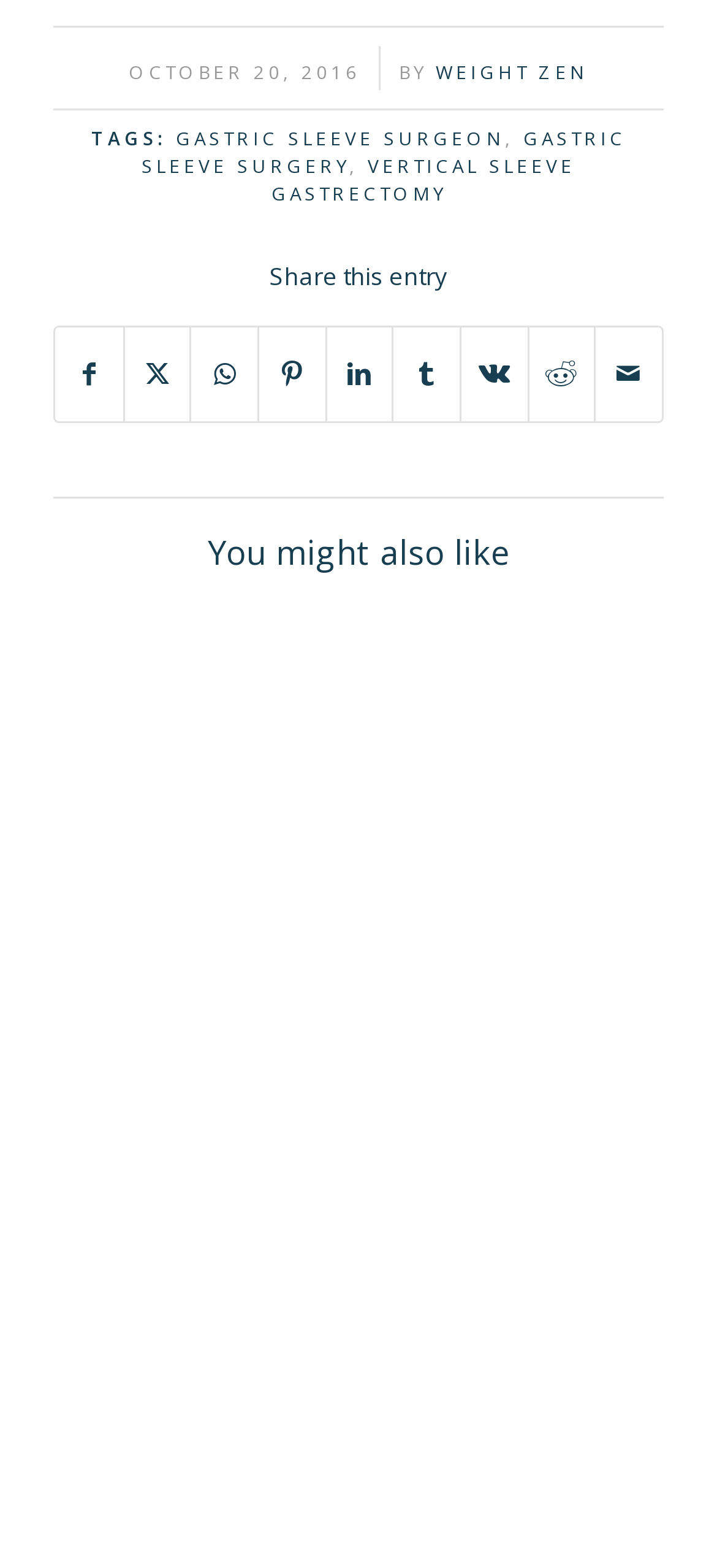Who is the author of the article?
Based on the screenshot, answer the question with a single word or phrase.

WEIGHT ZEN